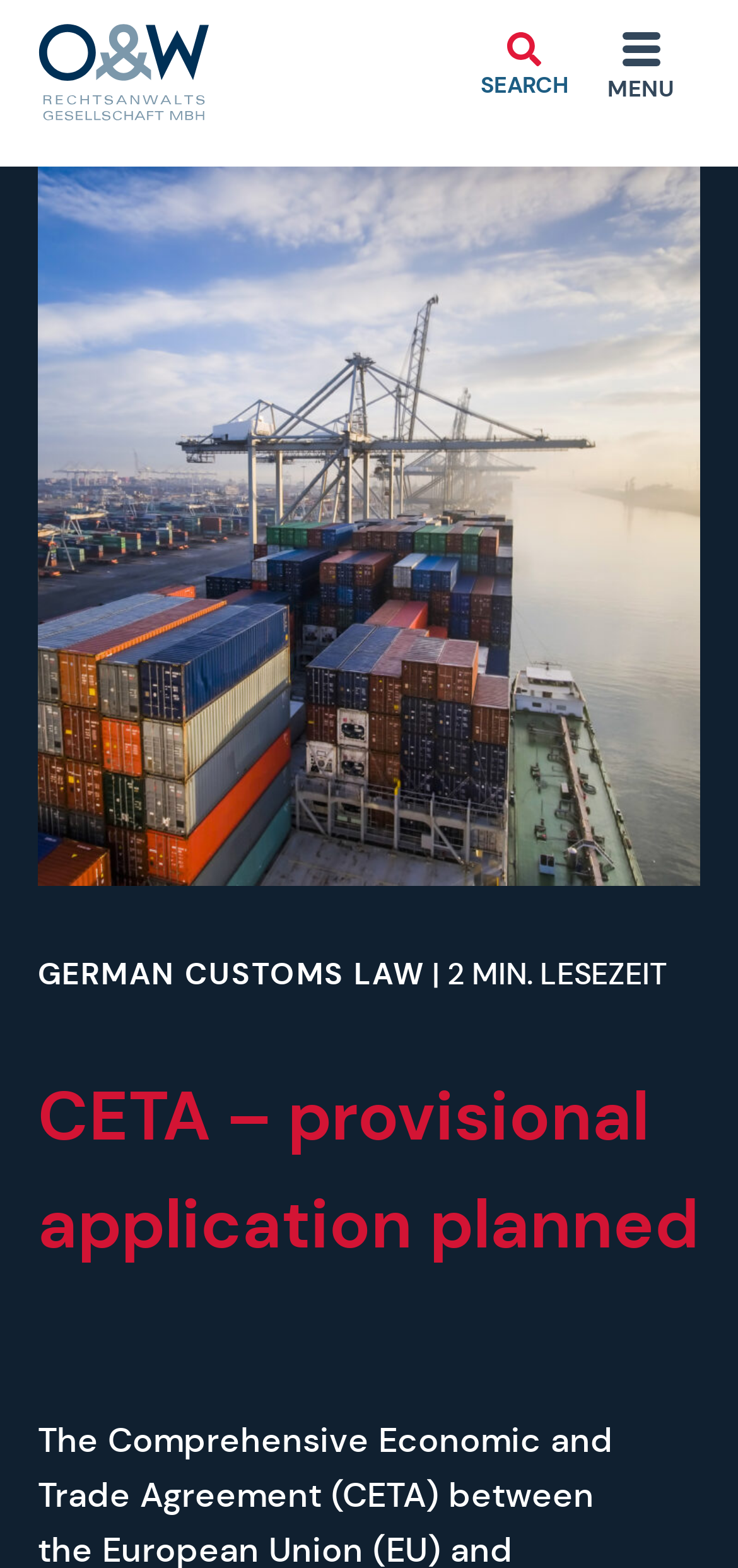Give an extensive and precise description of the webpage.

The webpage appears to be an article or news page about the Comprehensive Economic and Trade Agreement (CETA) between the European Union and Canada. At the top left of the page, there is a logo image of "O&W Rechtsanwaltsgesellschaft mbH" with a link to their website. Next to the logo, there is a heading that reads "CETA - provisional application planned » O&W".

On the top right side of the page, there are three elements: a "SEARCH" link, a "Menu" button with the text "MENU", and an image that spans across the top of the page, taking up most of the width. The image is likely a banner or a header image related to the topic of CETA.

Below the top section, there is a large image that takes up most of the page's width, with a heading "CETA – provisional application planned" positioned below it. The heading is likely the title of the article or news piece.

To the right of the image, there is a link to "GERMAN CUSTOMS LAW" and a static text that reads "| 2 MIN. LESEZEIT", which suggests that the article or news piece can be read in 2 minutes.

Overall, the webpage appears to be a news article or informative page about CETA, with a focus on its provisional application and related topics such as German customs law.